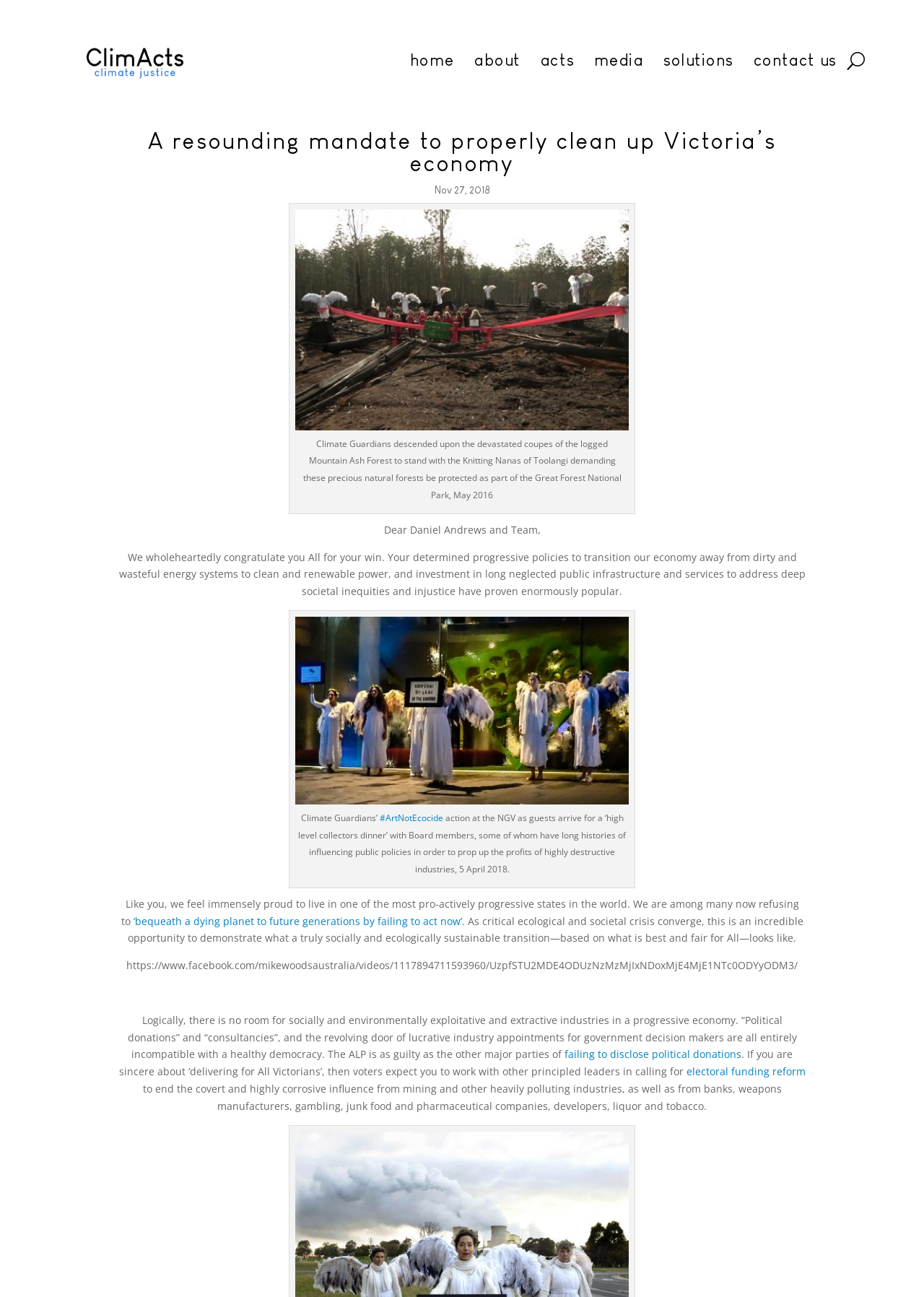Locate the bounding box coordinates of the area that needs to be clicked to fulfill the following instruction: "Click the 'home' link". The coordinates should be in the format of four float numbers between 0 and 1, namely [left, top, right, bottom].

[0.444, 0.014, 0.492, 0.08]